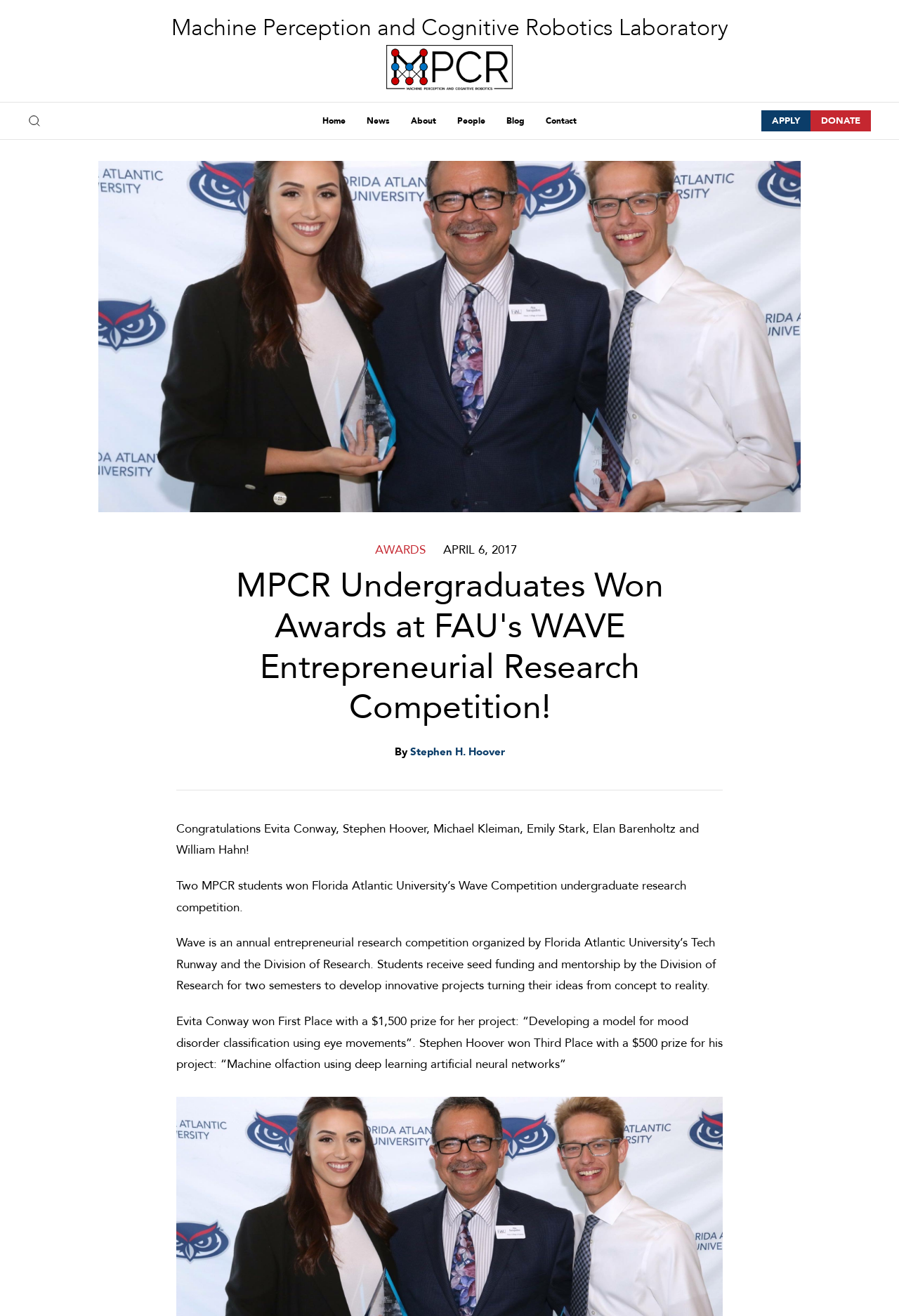Please determine the bounding box coordinates of the element's region to click for the following instruction: "Click the 'Home' link".

[0.347, 0.078, 0.396, 0.106]